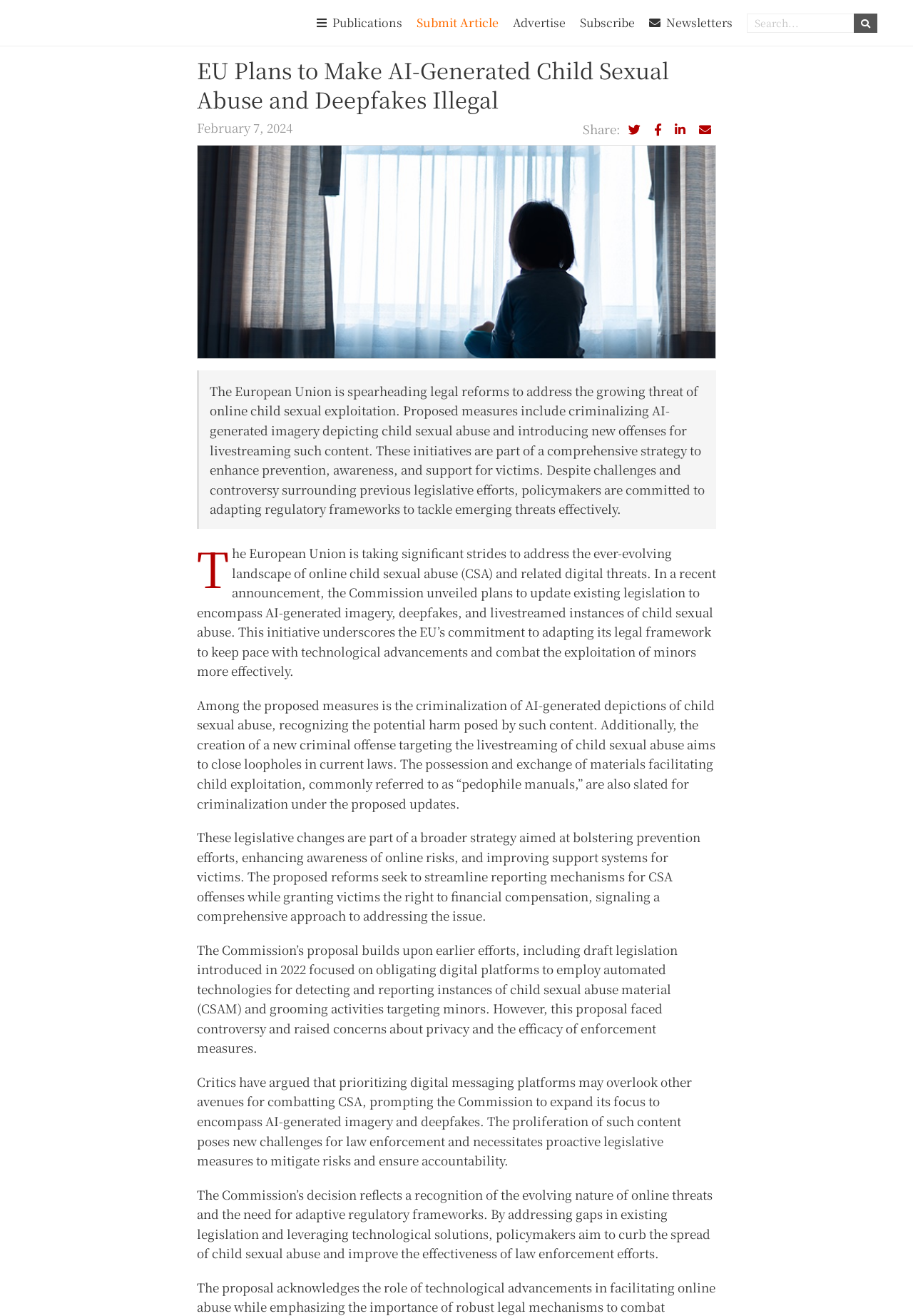Provide your answer to the question using just one word or phrase: What is the topic of the article?

Online child sexual exploitation